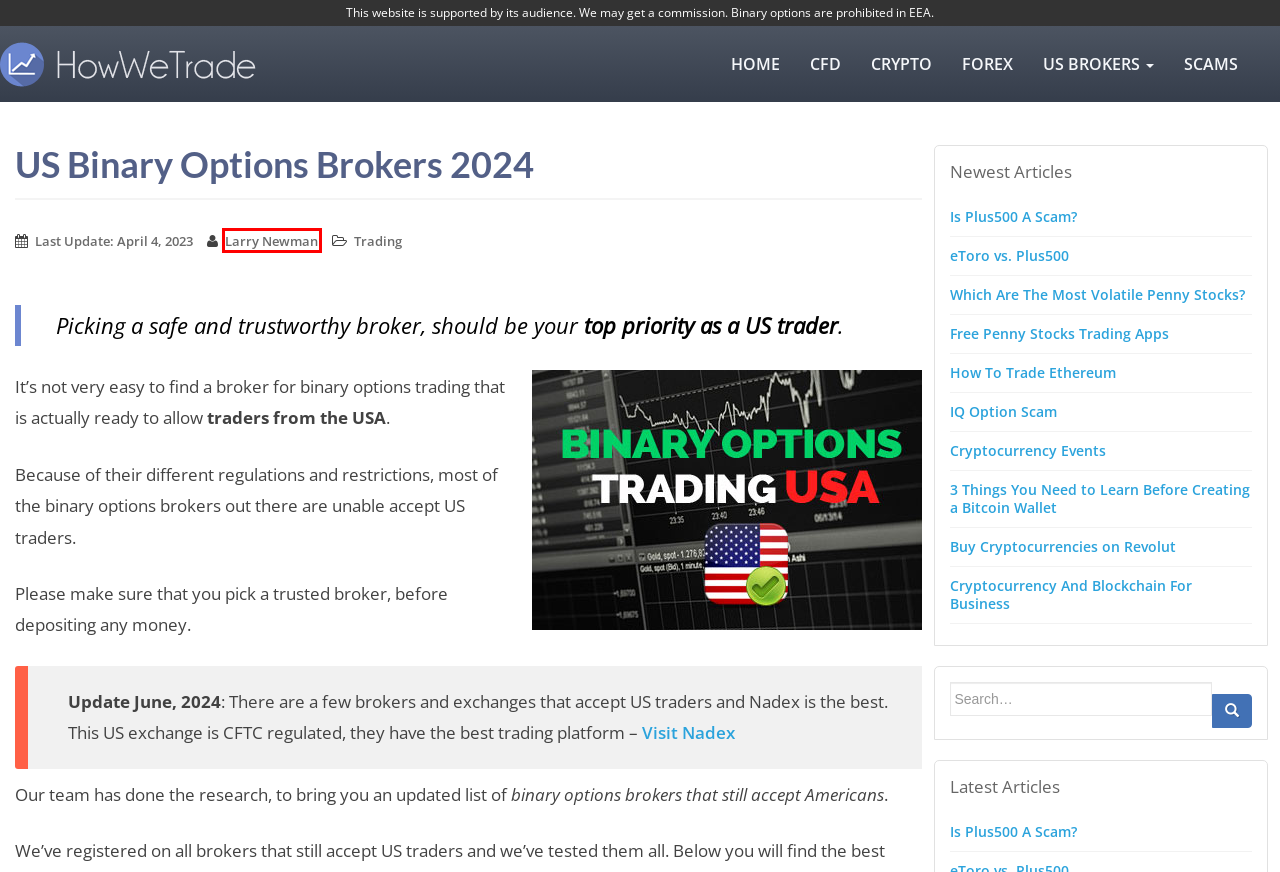You are given a screenshot of a webpage with a red rectangle bounding box around a UI element. Select the webpage description that best matches the new webpage after clicking the element in the bounding box. Here are the candidates:
A. Best Cryptocurrency and Bitcoin Events in 2018
B. Is Plus500 A Scam? - HowWeTrade.com
C. How To Buy Cryptocurrencies on Revolut
D. How to Find Consistently Volatile Penny Stocks - Huge Profit Potential
E. How To Start Trading - Best Forex and Crypto Brokers
F. Best CFD Brokers - Over 40+ CFD Trading Accounts Tested
G. Larry Newman, Author at HowWeTrade.com
H. Best 10 Cryptocurrency Brokers 2024 (Safe & Legit Brokers)

G